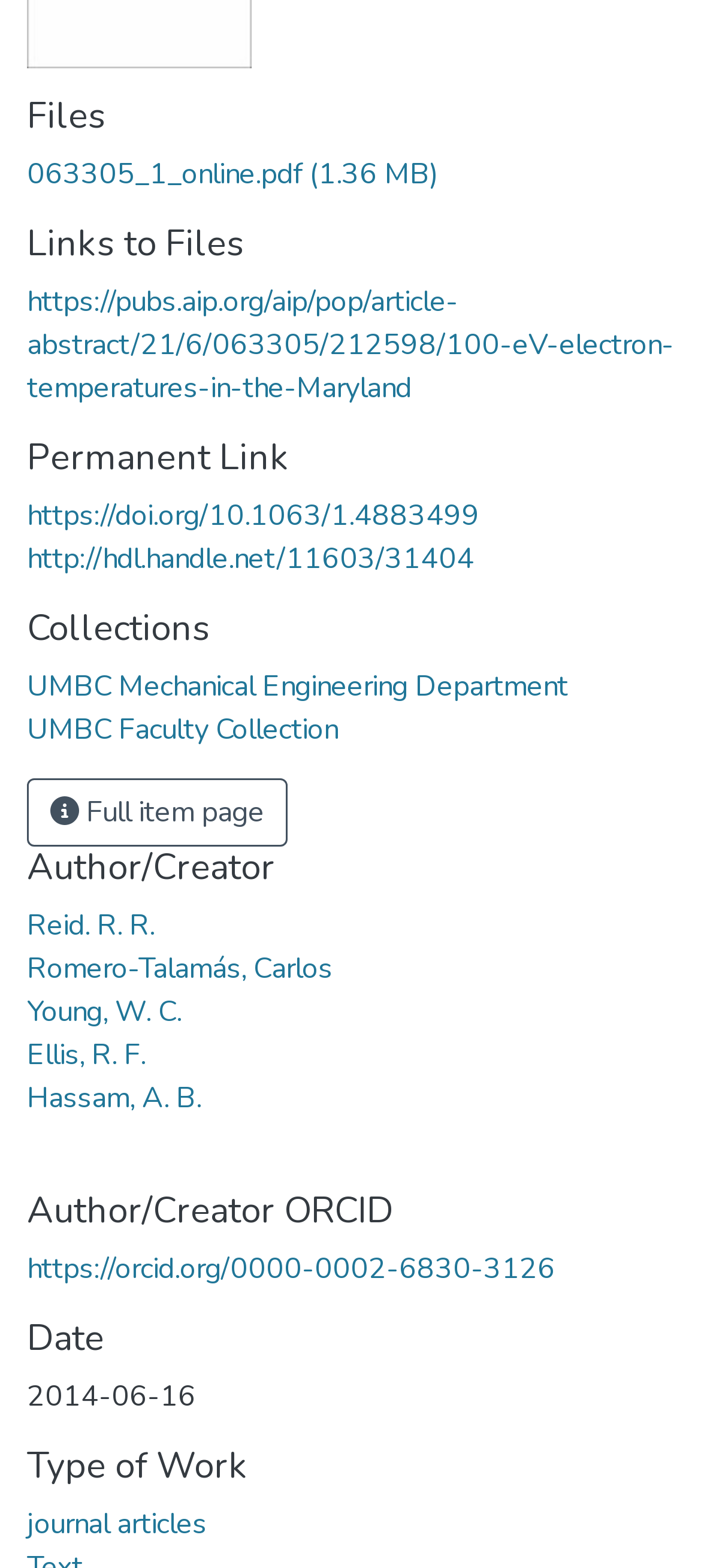What is the date of the work?
Please respond to the question with a detailed and well-explained answer.

The date of the work is listed under the 'Date' heading, and it is '2014-06-16'.